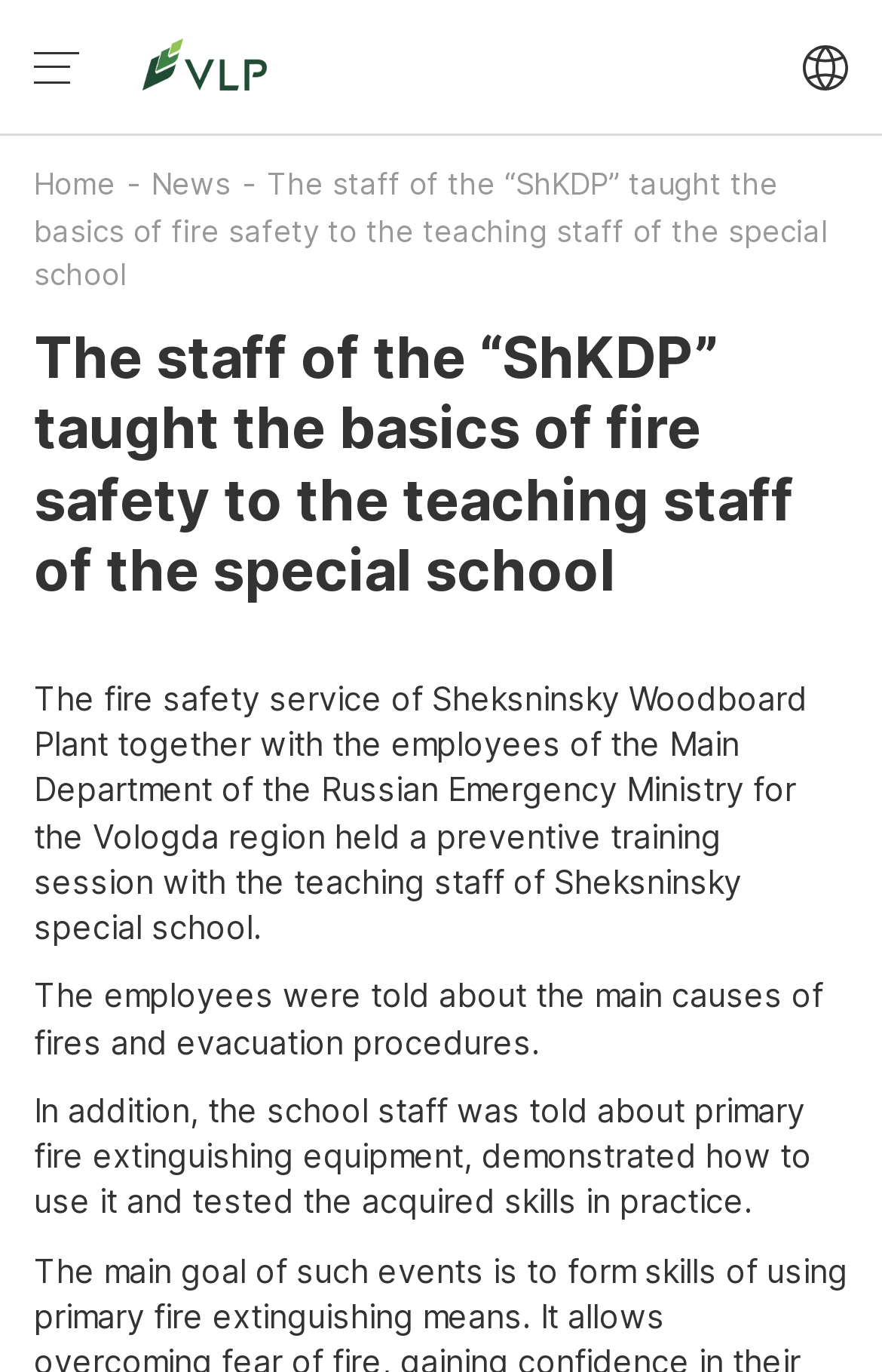Give a one-word or one-phrase response to the question: 
What is the name of the plant mentioned?

Sheksninsky Woodboard Plant